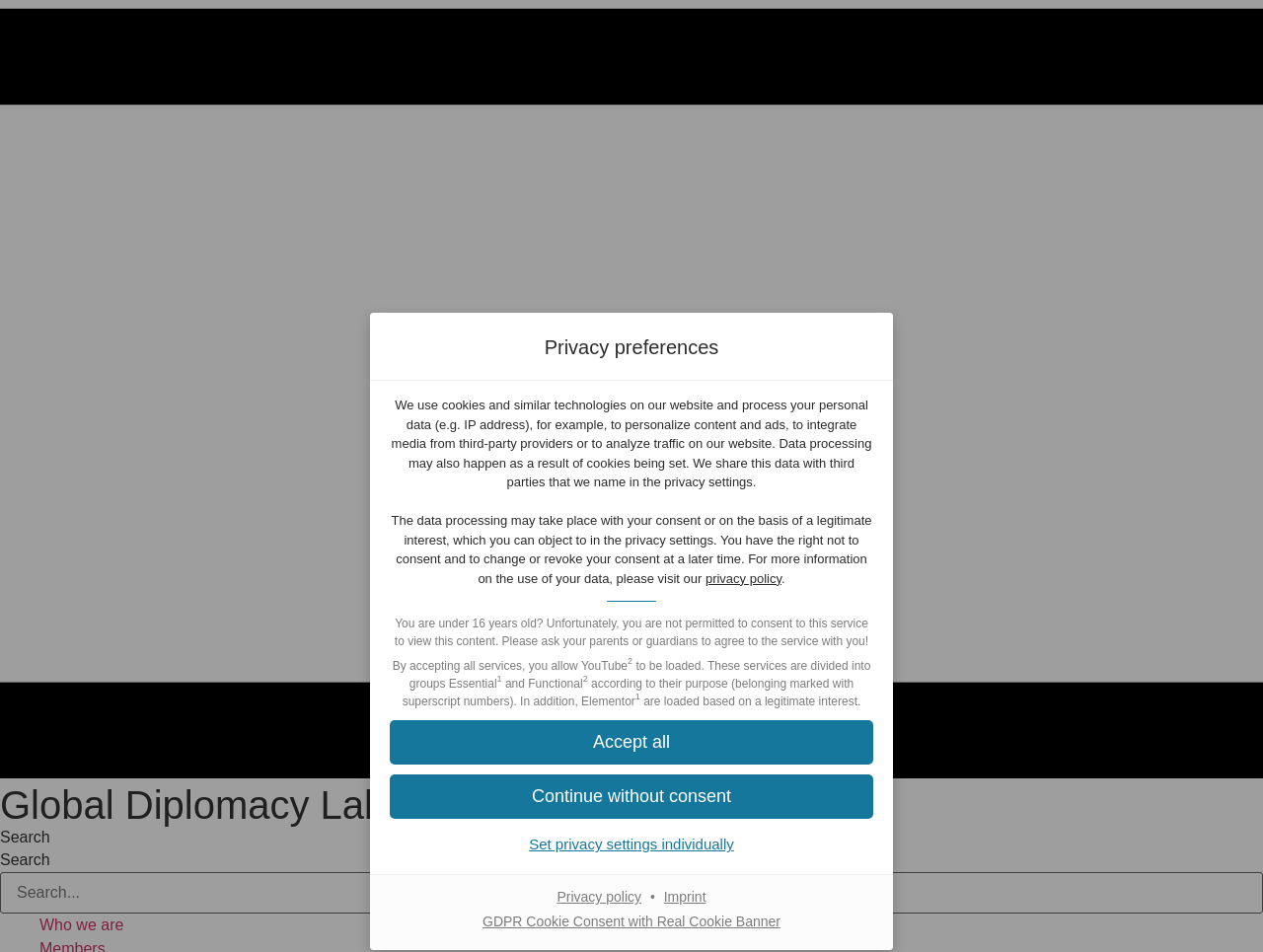What is the name of the technology used for GDPR cookie consent?
Refer to the image and provide a one-word or short phrase answer.

Real Cookie Banner